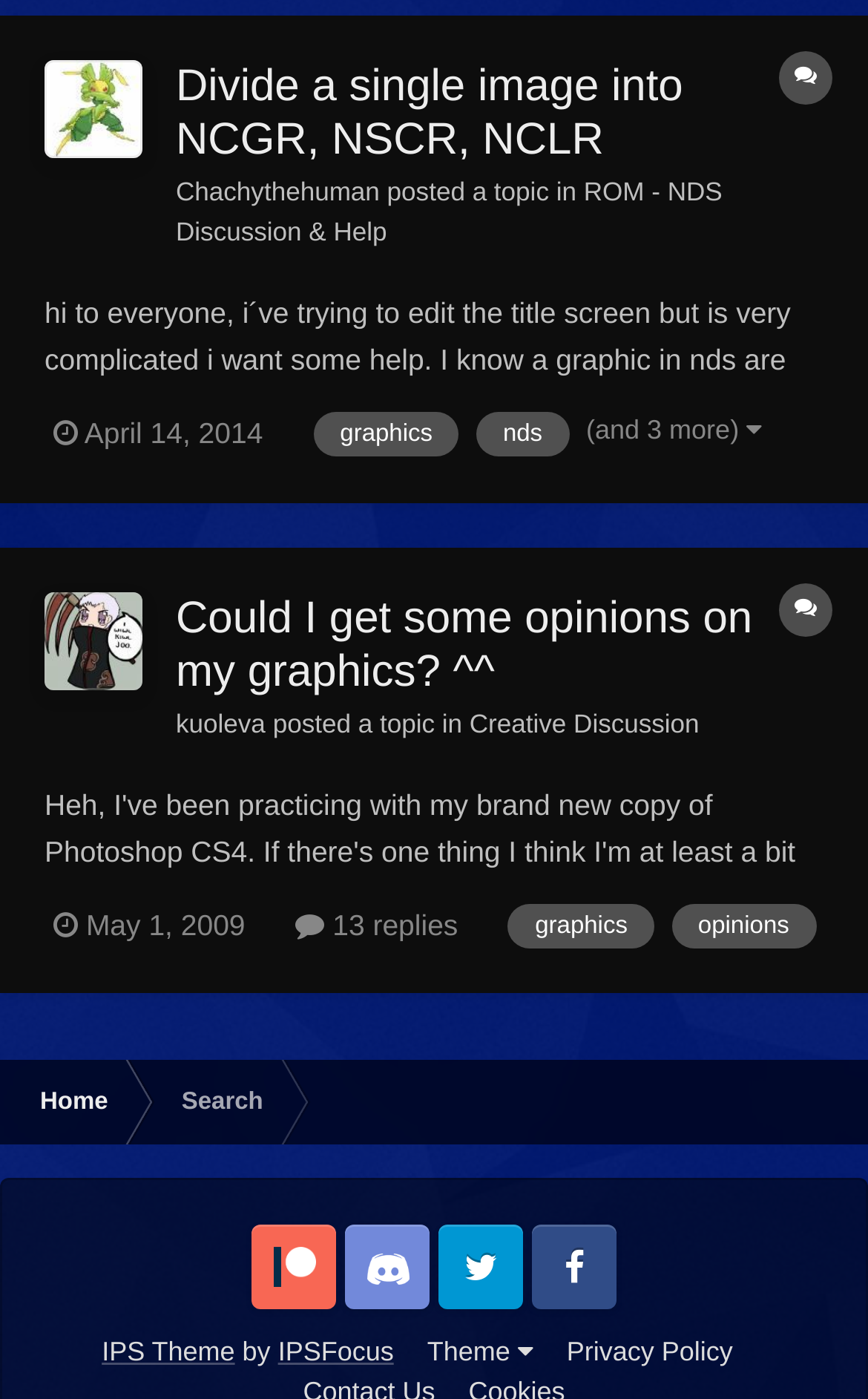Use a single word or phrase to answer the question: What is the date of the second topic?

May 1, 2009